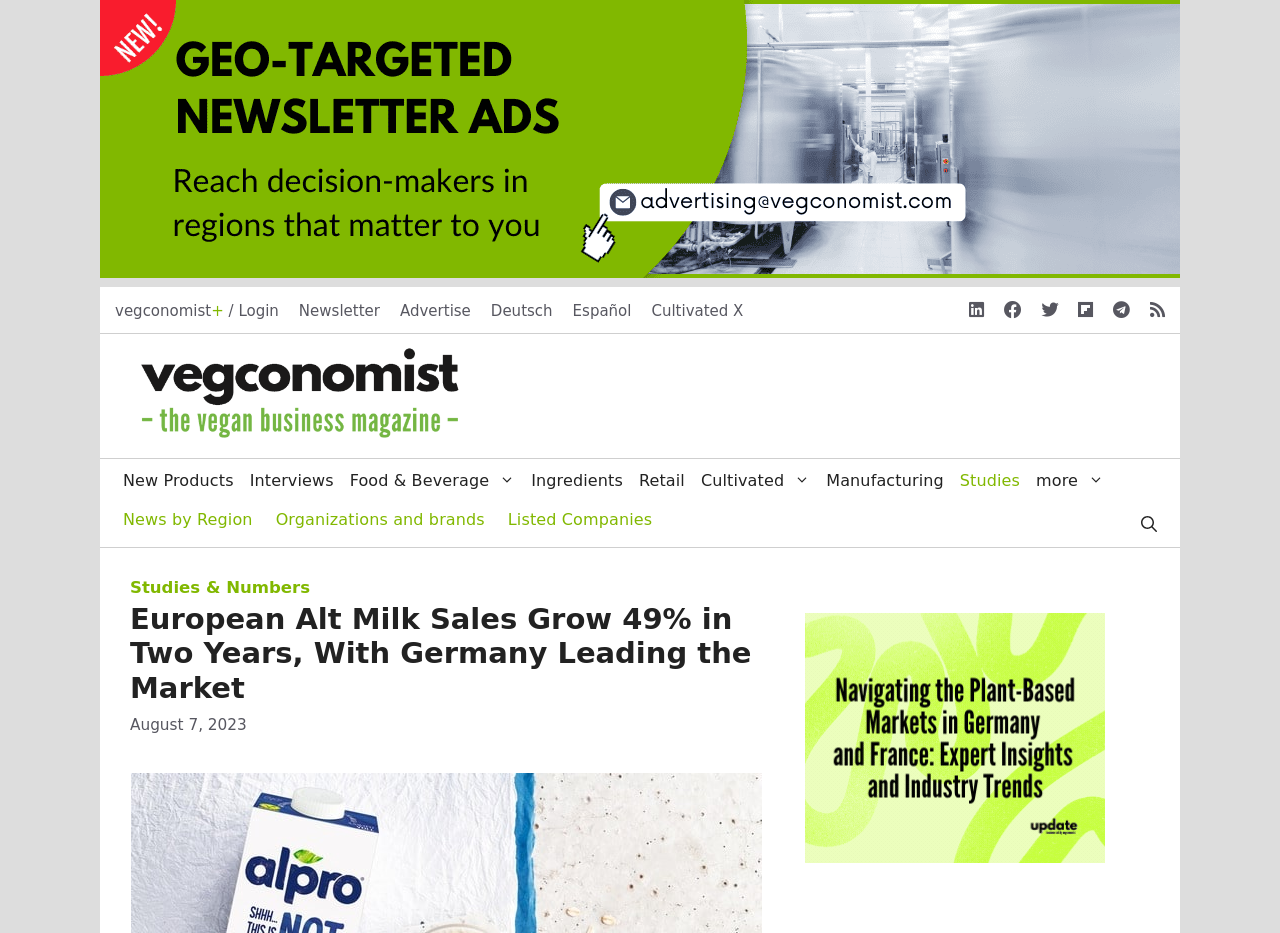Find the bounding box coordinates of the clickable element required to execute the following instruction: "view studies and numbers". Provide the coordinates as four float numbers between 0 and 1, i.e., [left, top, right, bottom].

[0.102, 0.619, 0.242, 0.64]